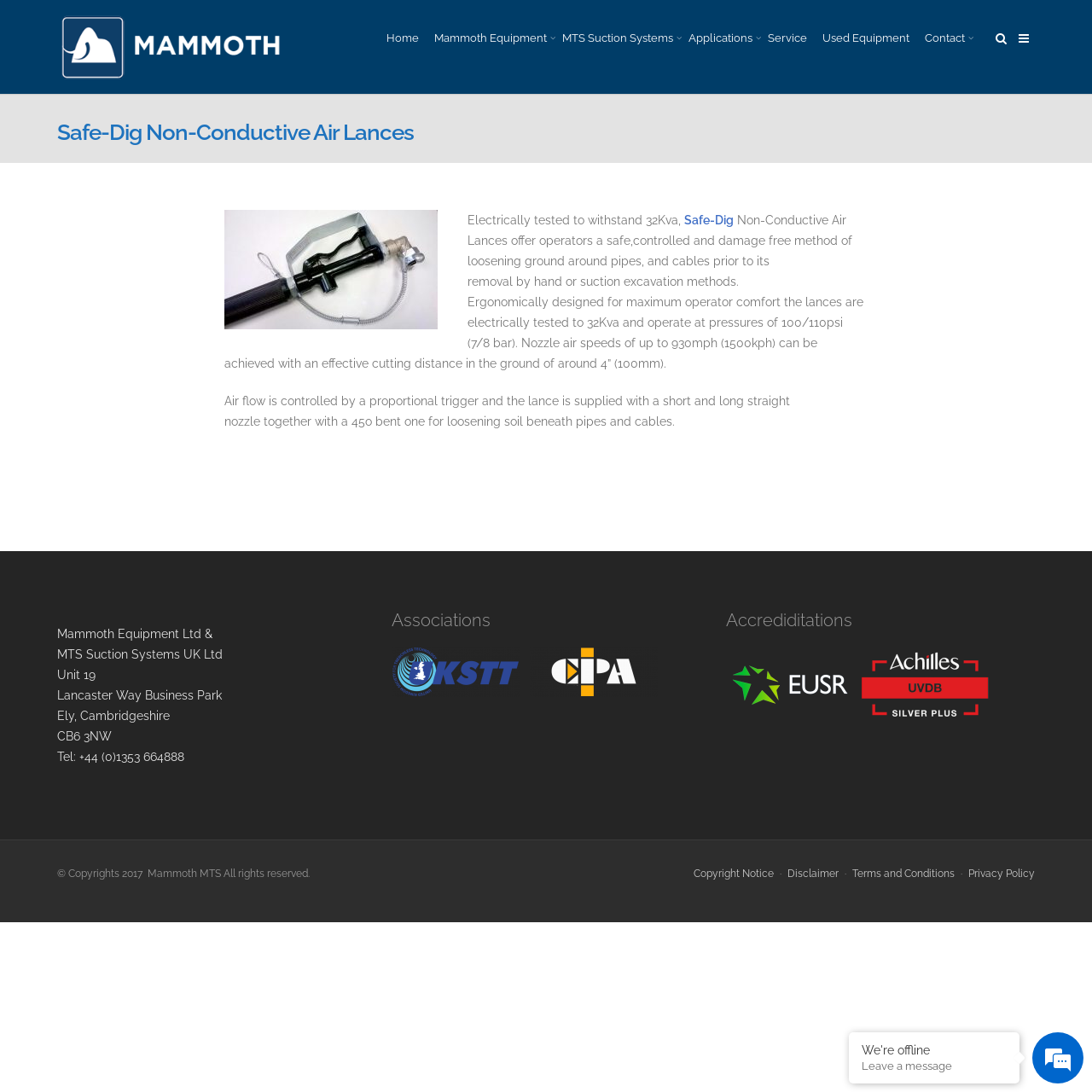Determine the bounding box coordinates of the element's region needed to click to follow the instruction: "View Safe-Dig Non-Conductive Air Lances details". Provide these coordinates as four float numbers between 0 and 1, formatted as [left, top, right, bottom].

[0.052, 0.109, 0.379, 0.133]